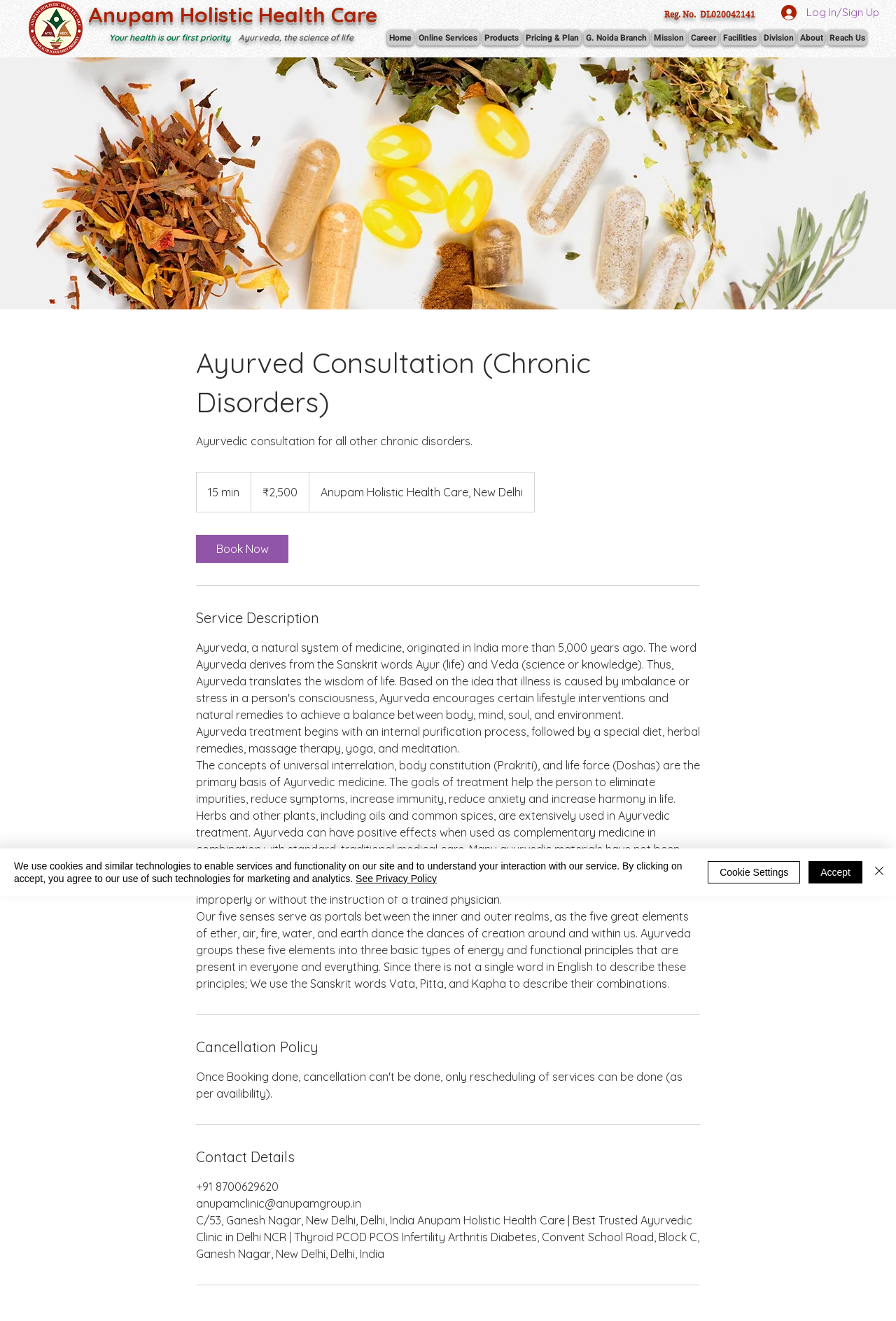What is the duration of the Ayurved consultation?
Answer the question with just one word or phrase using the image.

15 min